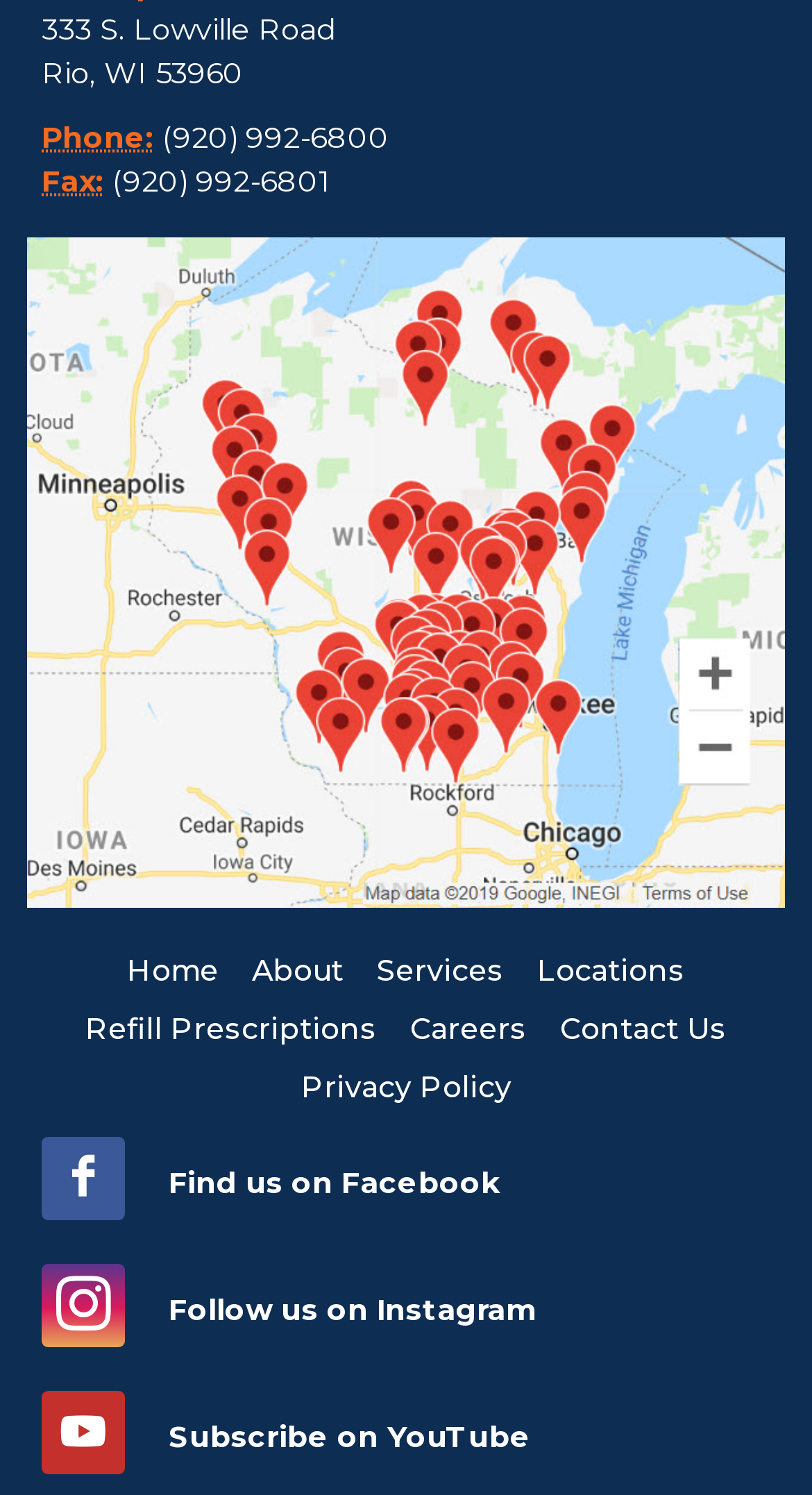Determine the bounding box coordinates of the target area to click to execute the following instruction: "View locations map."

[0.033, 0.369, 0.967, 0.394]